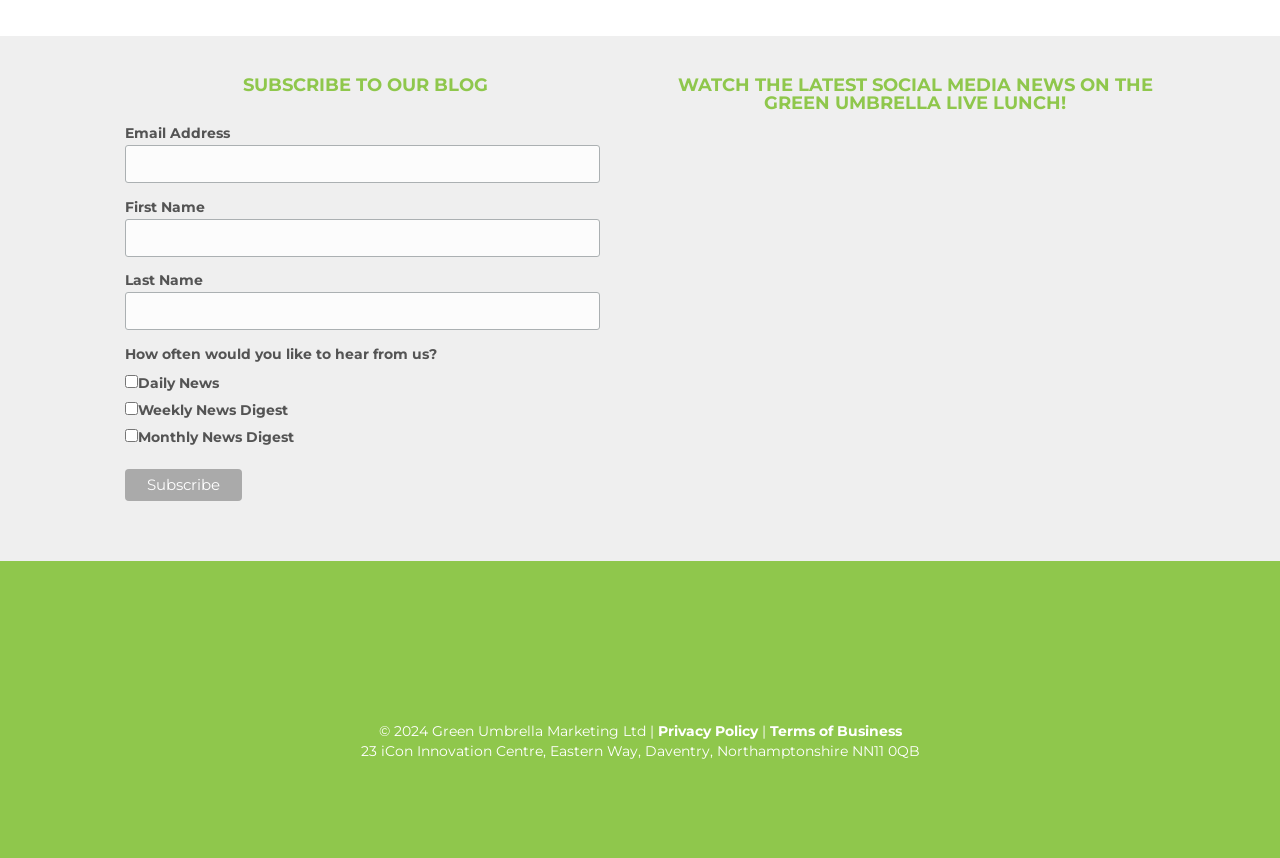Analyze the image and answer the question with as much detail as possible: 
What type of award is mentioned in the link 'Members-Choice-Award-125'?

The link 'Members-Choice-Award-125' likely refers to a Members Choice Award, as indicated by the text and the image associated with the link.